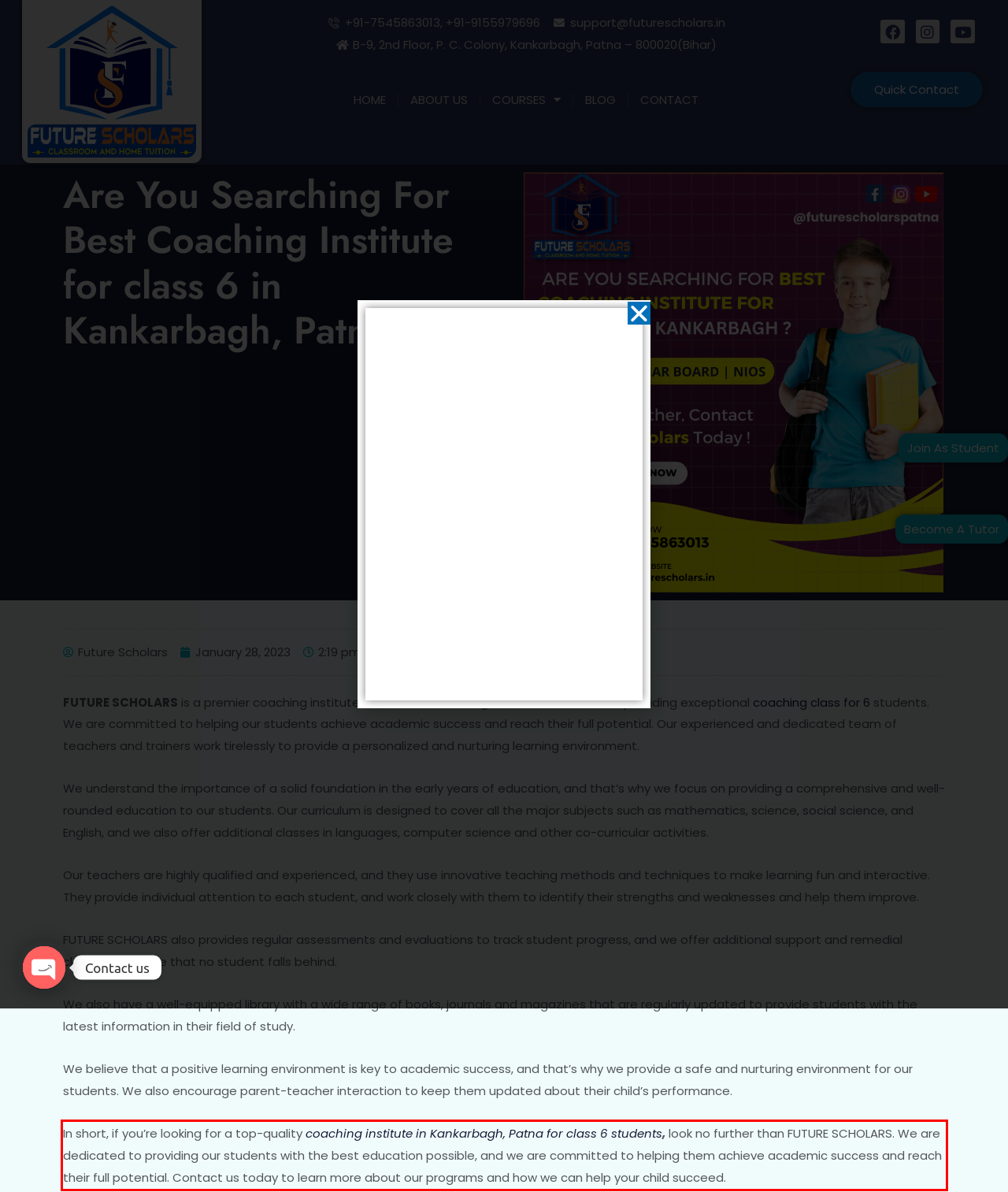Look at the provided screenshot of the webpage and perform OCR on the text within the red bounding box.

In short, if you’re looking for a top-quality coaching institute in Kankarbagh, Patna for class 6 students, look no further than FUTURE SCHOLARS. We are dedicated to providing our students with the best education possible, and we are committed to helping them achieve academic success and reach their full potential. Contact us today to learn more about our programs and how we can help your child succeed.